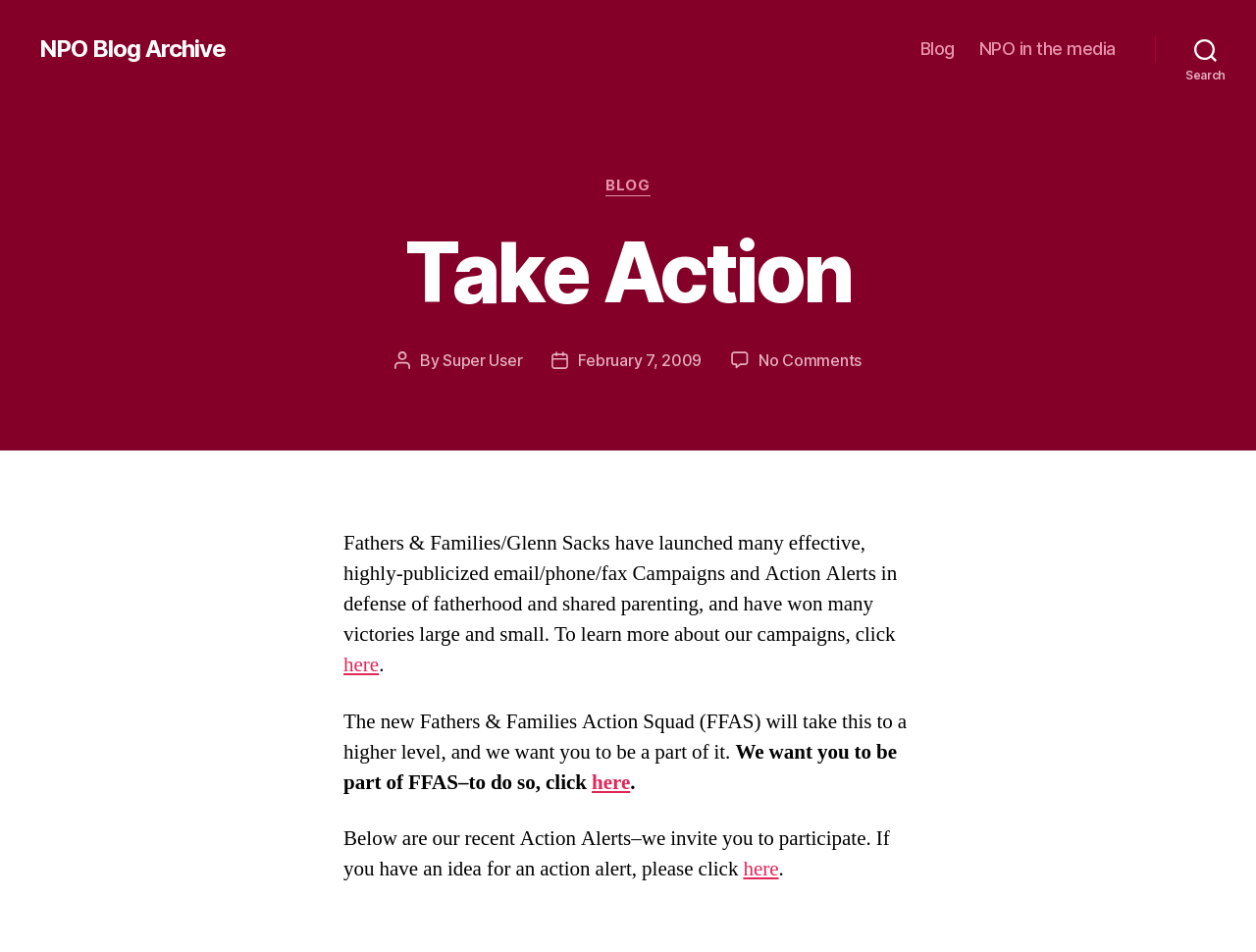Find and specify the bounding box coordinates that correspond to the clickable region for the instruction: "view NPO in the media".

[0.78, 0.04, 0.888, 0.063]